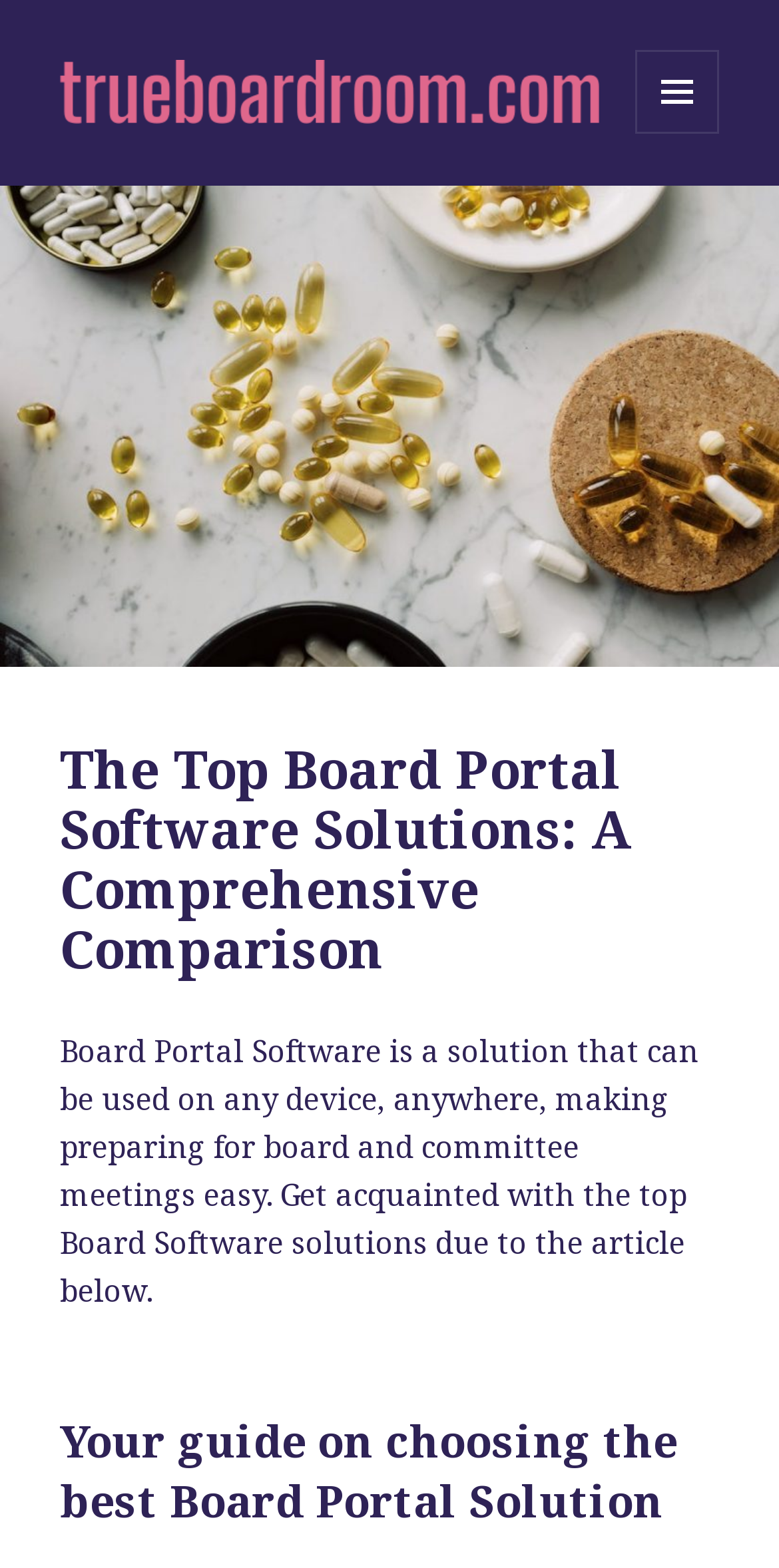Please find the bounding box for the UI component described as follows: "parent_node: MENU AND WIDGETS".

[0.077, 0.043, 0.769, 0.069]